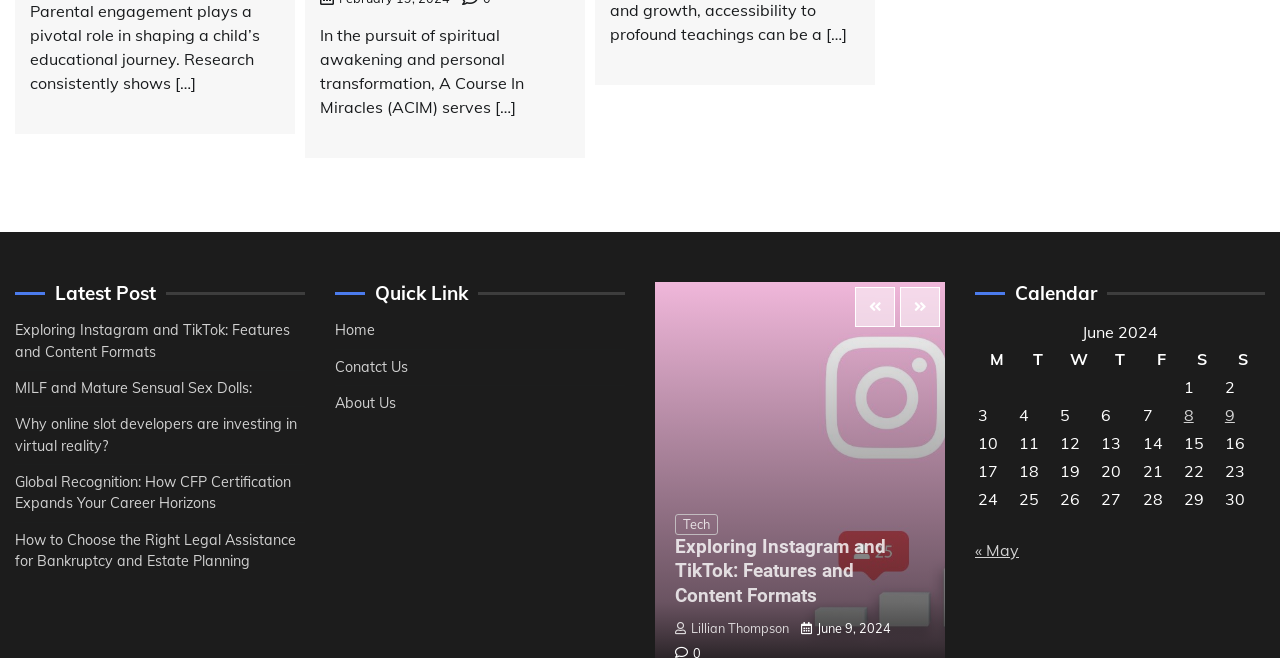Refer to the image and offer a detailed explanation in response to the question: How many links are there in the 'Quick Link' section?

I counted the number of links in the 'Quick Link' section, which is a heading element with three links 'Home', 'Conatct Us', and 'About Us' below it.